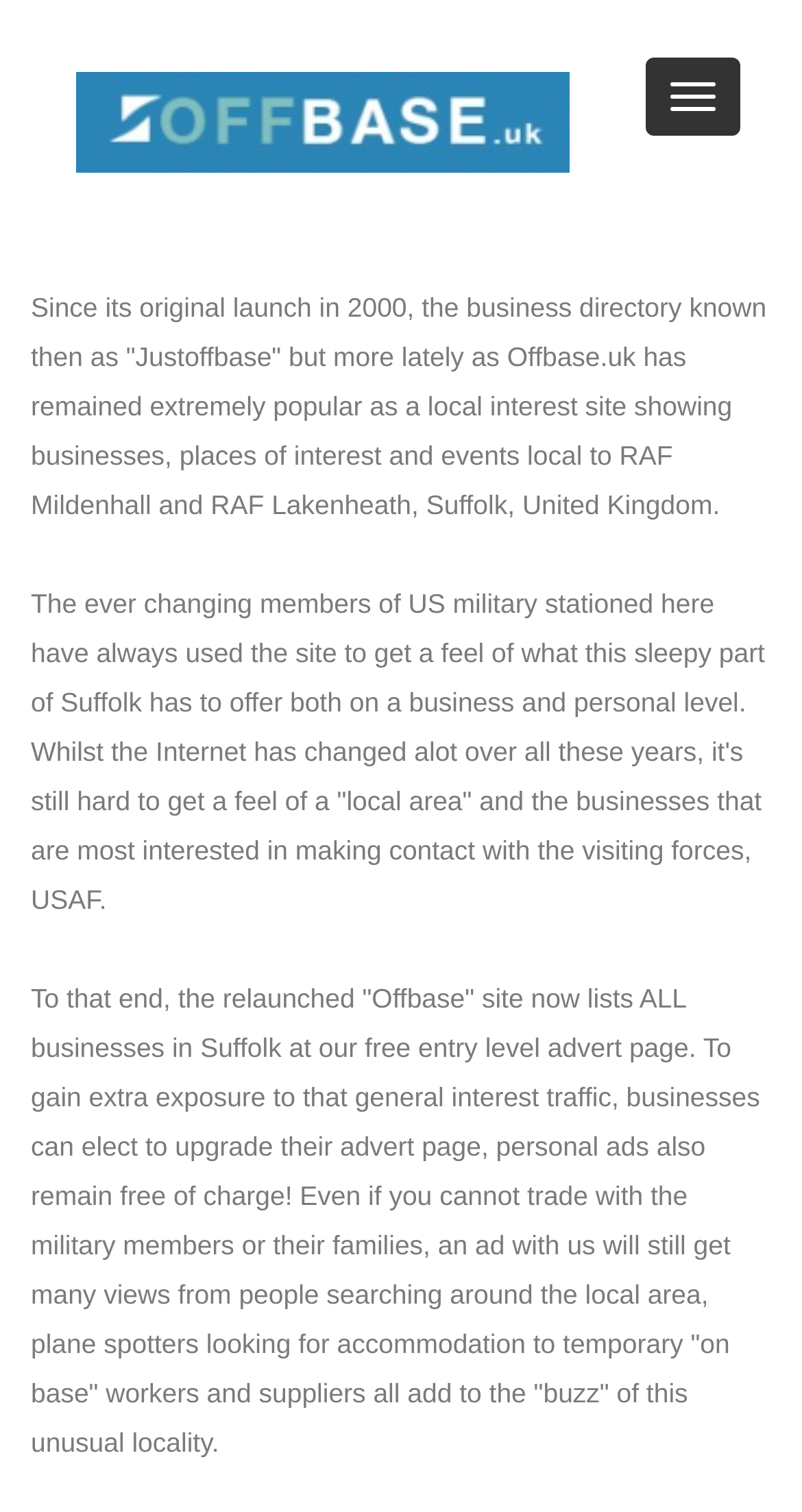What is the purpose of the Offbase website?
Can you provide a detailed and comprehensive answer to the question?

Based on the text, the Offbase website is a business directory that lists businesses in Suffolk, UK, and provides a platform for them to connect with the local community, including US military personnel and their families.